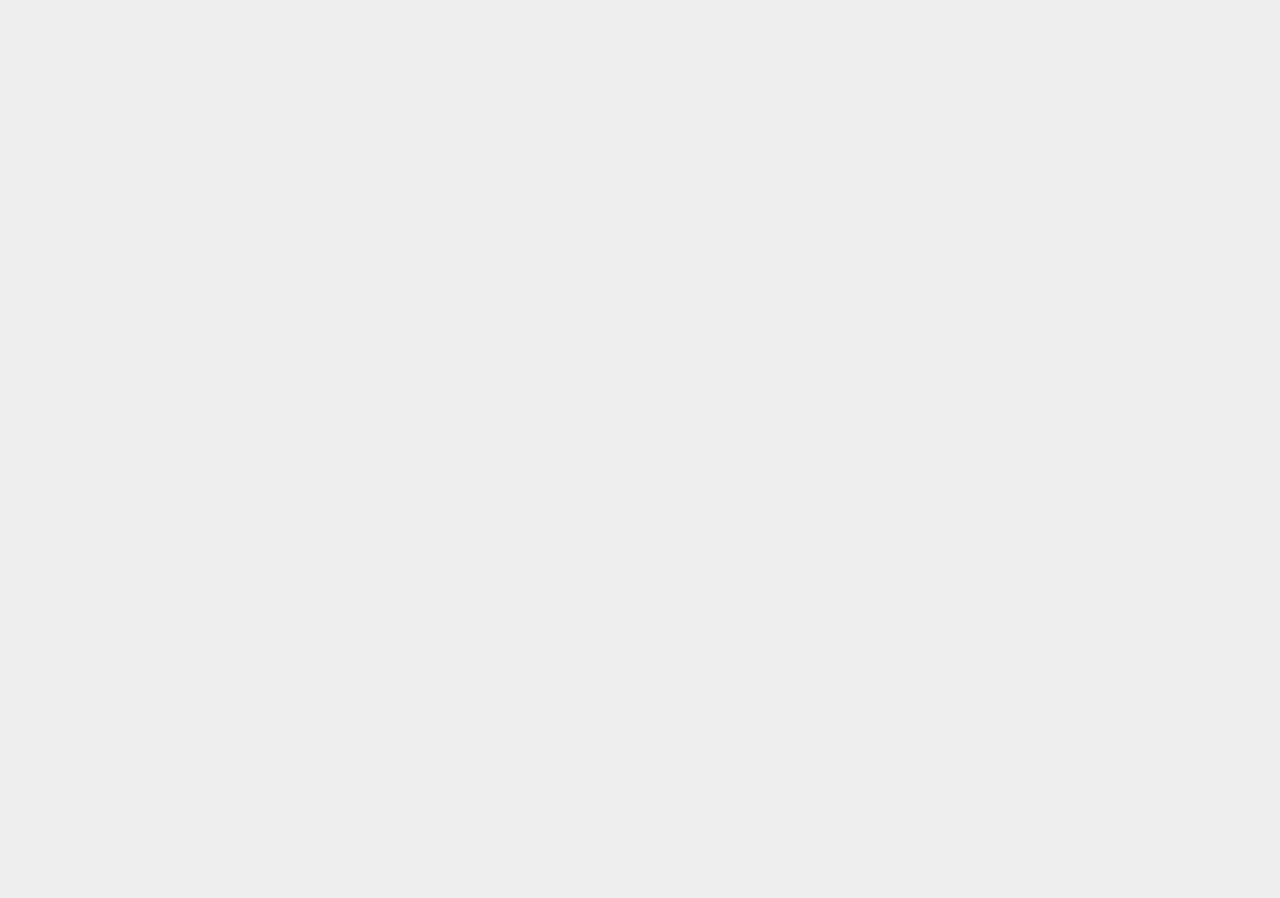Find the bounding box coordinates of the element I should click to carry out the following instruction: "Click on the 'Smartwatch' button".

[0.286, 0.073, 0.37, 0.102]